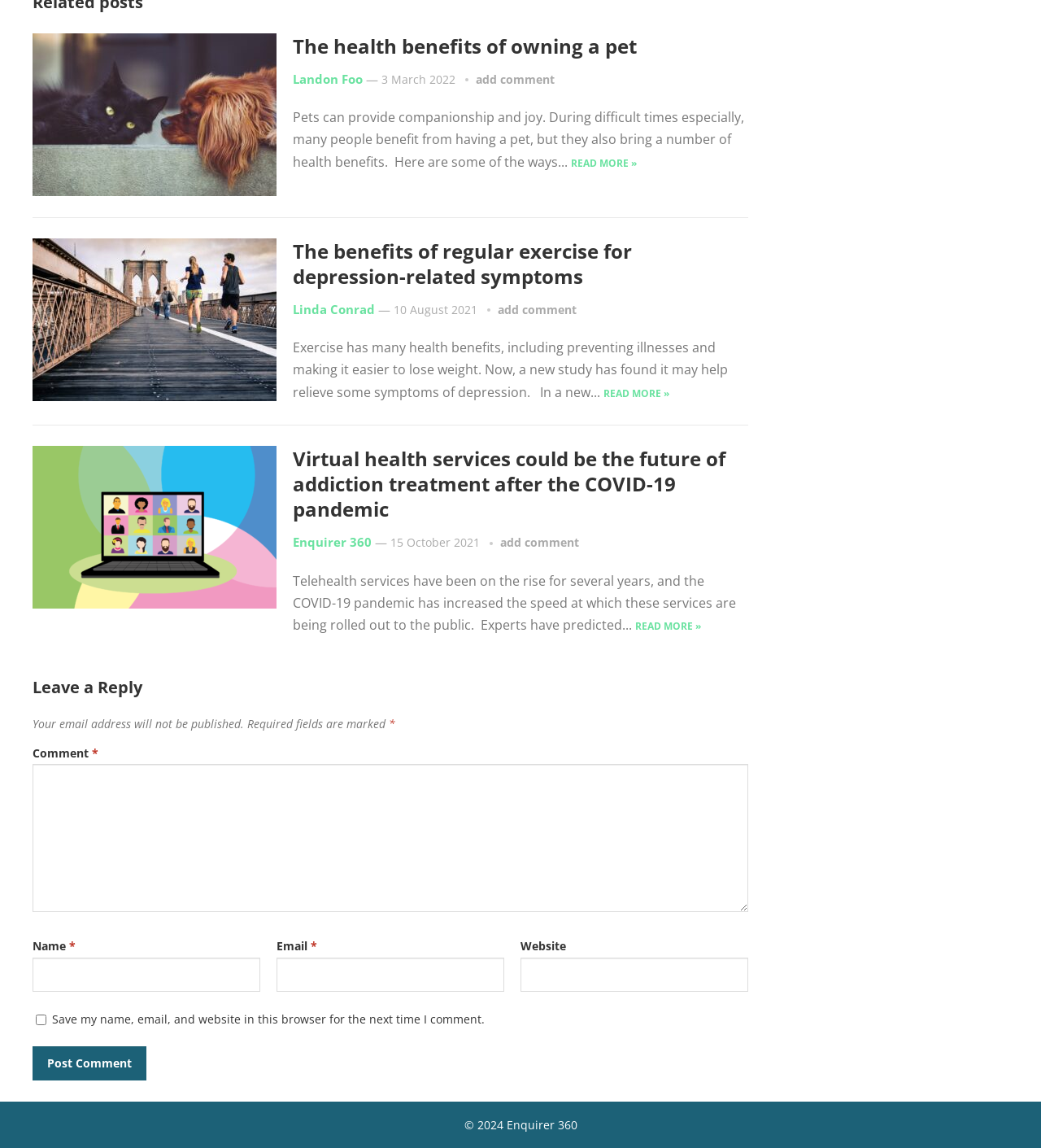Identify the bounding box coordinates of the clickable region required to complete the instruction: "Post a comment". The coordinates should be given as four float numbers within the range of 0 and 1, i.e., [left, top, right, bottom].

[0.031, 0.911, 0.141, 0.941]